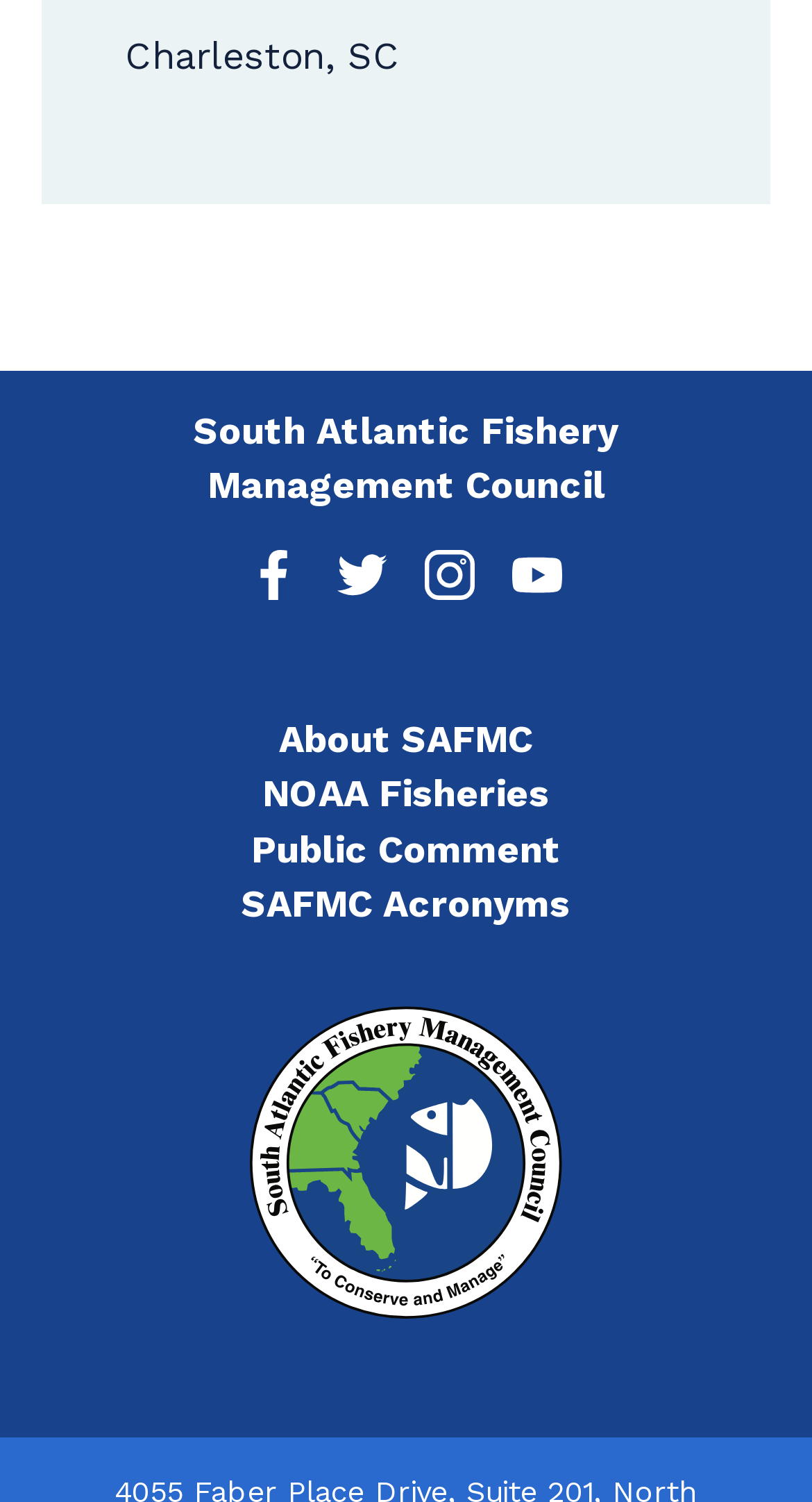Please examine the image and provide a detailed answer to the question: What is the last link on the webpage?

The last link on the webpage is an empty link with no text label, but it has an image associated with it, indicating that it might be a button or a link to another webpage or section.